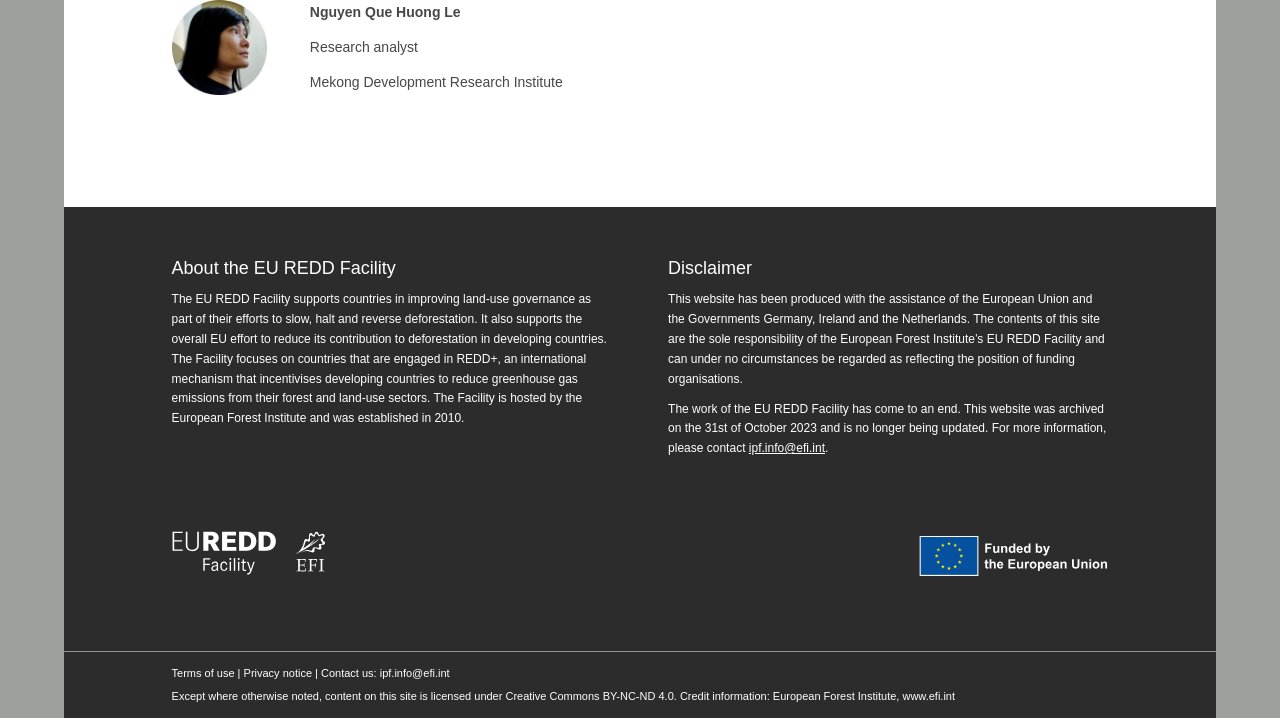Please provide a brief answer to the following inquiry using a single word or phrase:
What is the purpose of the EU REDD Facility?

To support countries in improving land-use governance